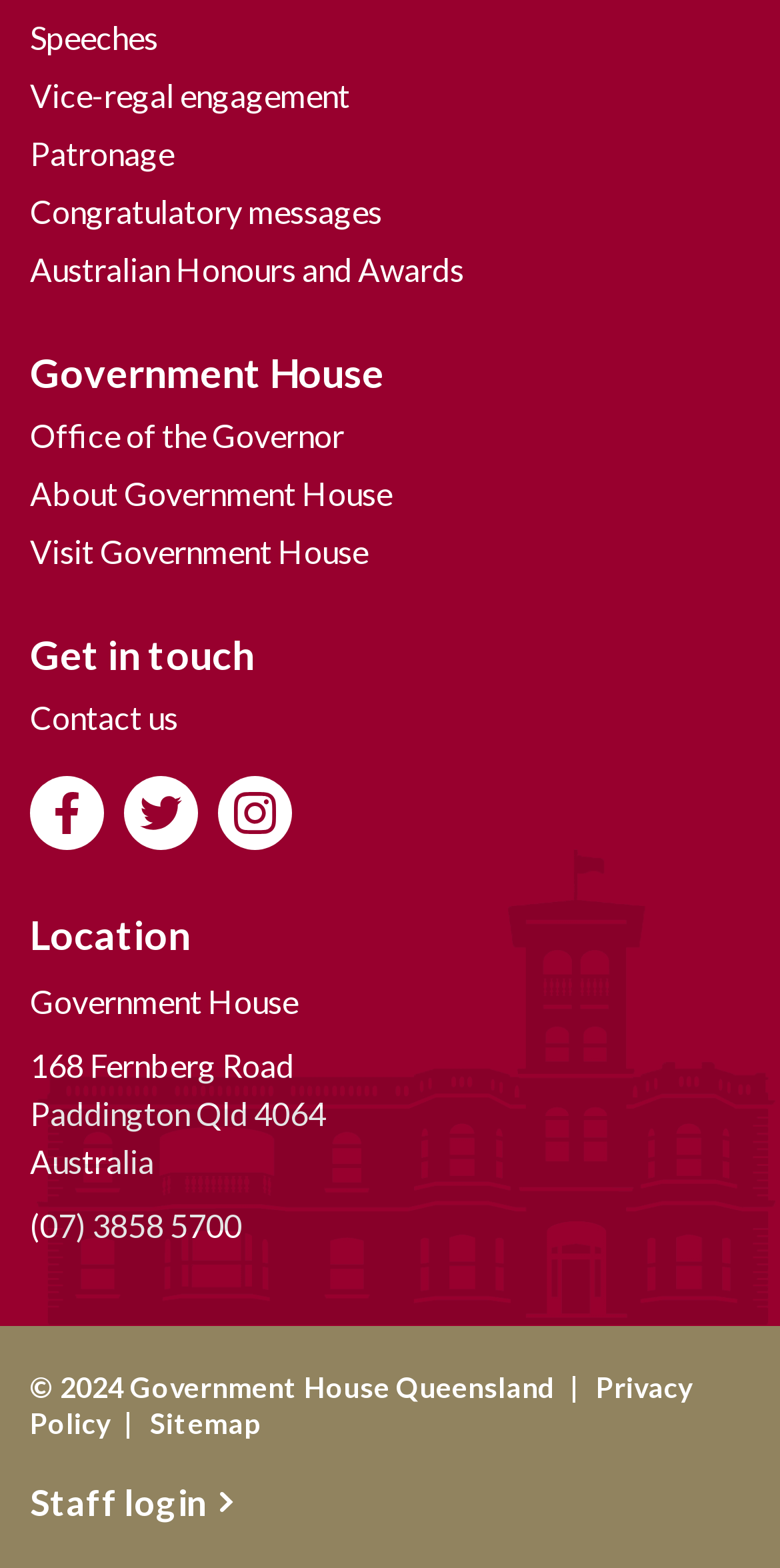Using the details in the image, give a detailed response to the question below:
How many social media platforms are linked?

I counted the number of social media links on the webpage, which are 'Like us on Facebook', 'Follow us on Twitter', and 'Follow us on Instagram'. There are three social media platforms linked.